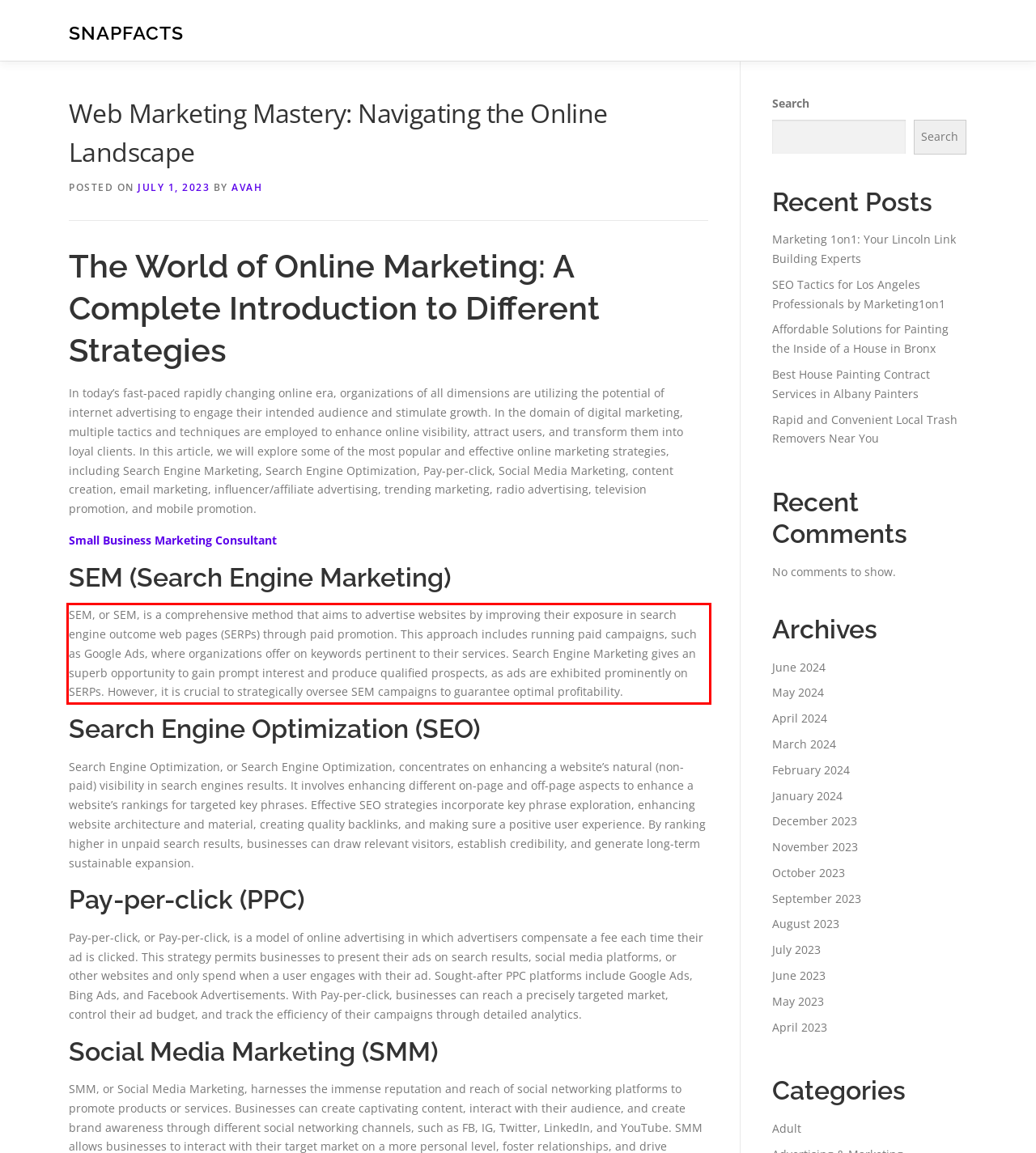You have a webpage screenshot with a red rectangle surrounding a UI element. Extract the text content from within this red bounding box.

SEM, or SEM, is a comprehensive method that aims to advertise websites by improving their exposure in search engine outcome web pages (SERPs) through paid promotion. This approach includes running paid campaigns, such as Google Ads, where organizations offer on keywords pertinent to their services. Search Engine Marketing gives an superb opportunity to gain prompt interest and produce qualified prospects, as ads are exhibited prominently on SERPs. However, it is crucial to strategically oversee SEM campaigns to guarantee optimal profitability.